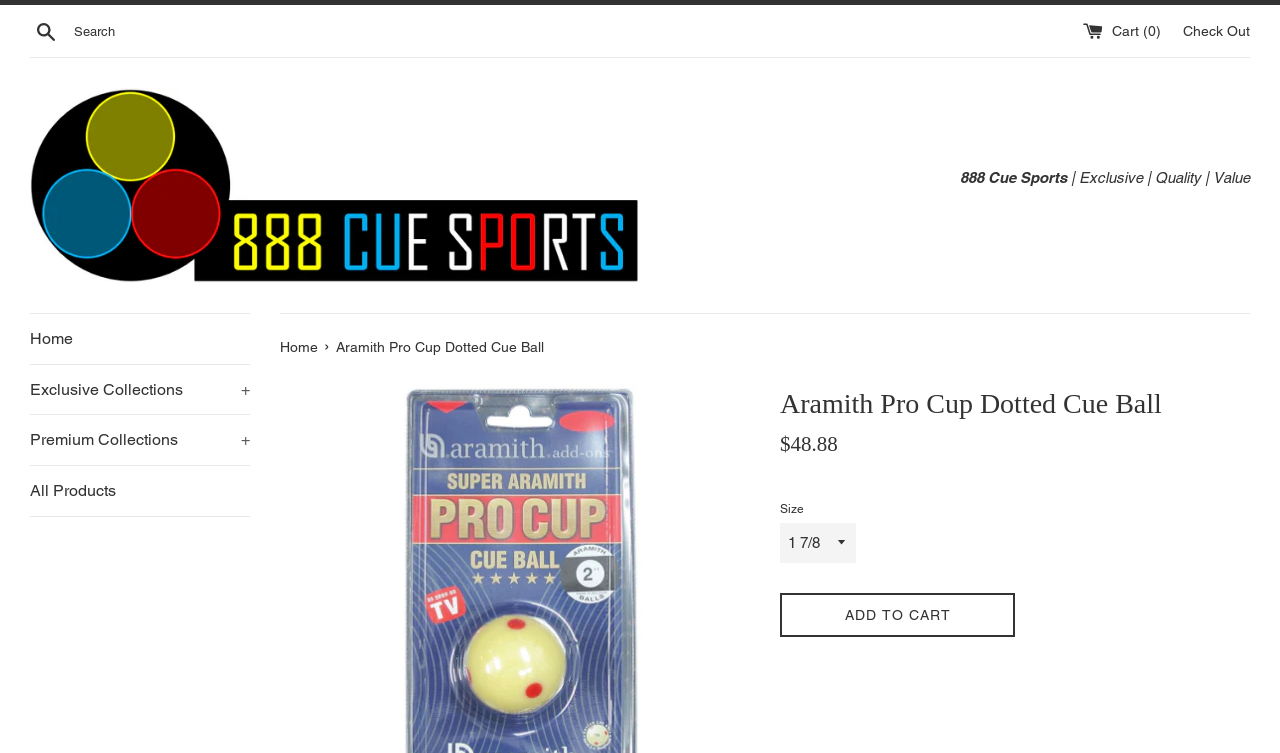Please answer the following question as detailed as possible based on the image: 
What can be done with the 'ADD TO CART' button?

The 'ADD TO CART' button is located in the product information section, and it suggests that clicking on it will add the cue ball to the user's shopping cart.